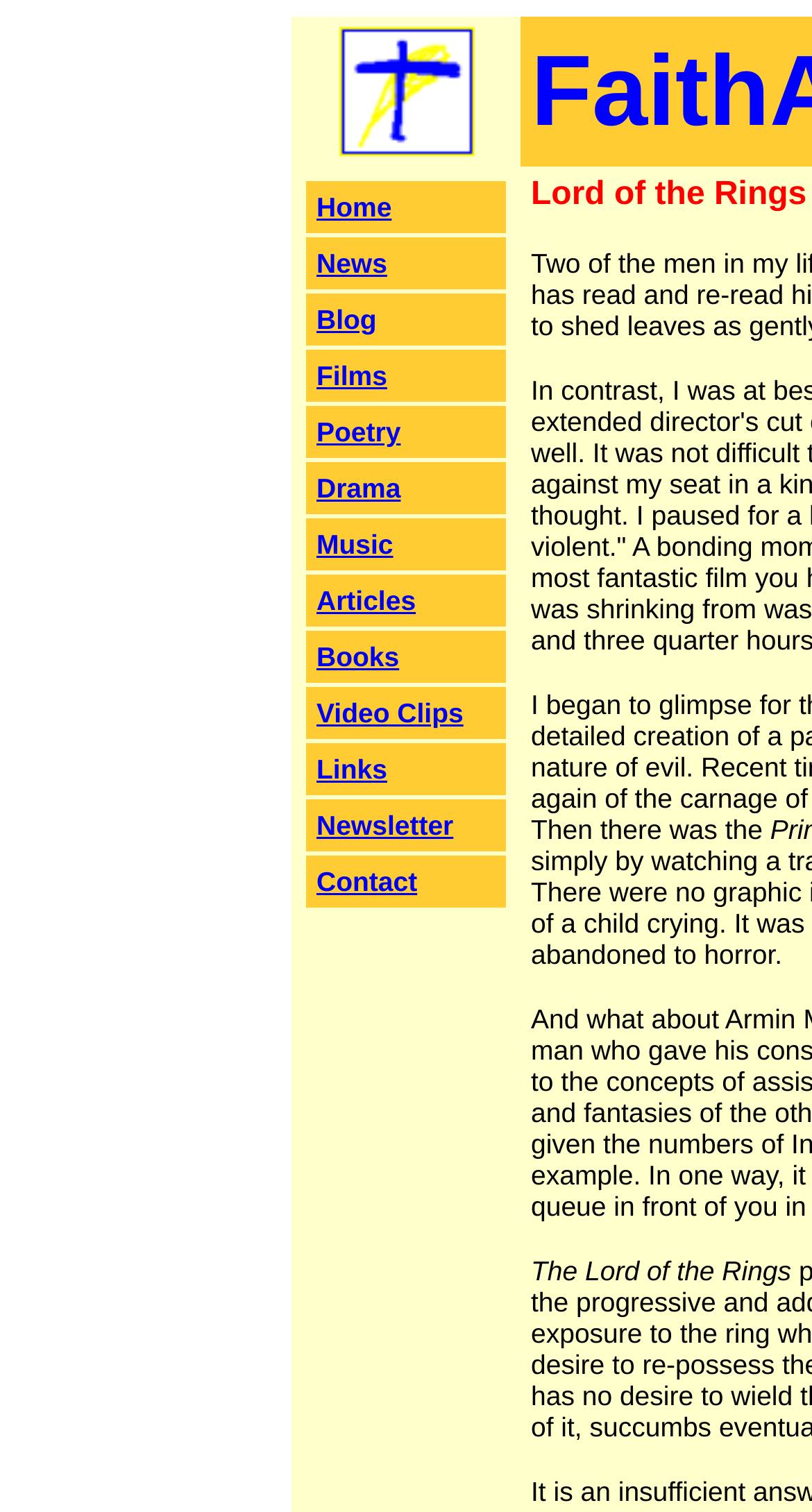Create an elaborate caption for the webpage.

The webpage is titled "Faitharts - Lord of the Rings and Evil" and features a prominent image at the top, taking up about a quarter of the screen. Below the image, there is a table with multiple rows, each containing a link to a different section of the website. The links are arranged in a vertical column, with "Home" at the top, followed by "News", "Blog", "Films", "Poetry", "Drama", "Music", "Articles", "Books", "Video Clips", "Links", "Newsletter", and "Contact" at the bottom. Each link is contained within a table cell, and the entire table takes up about half of the screen. The links are evenly spaced and aligned, creating a clean and organized layout.